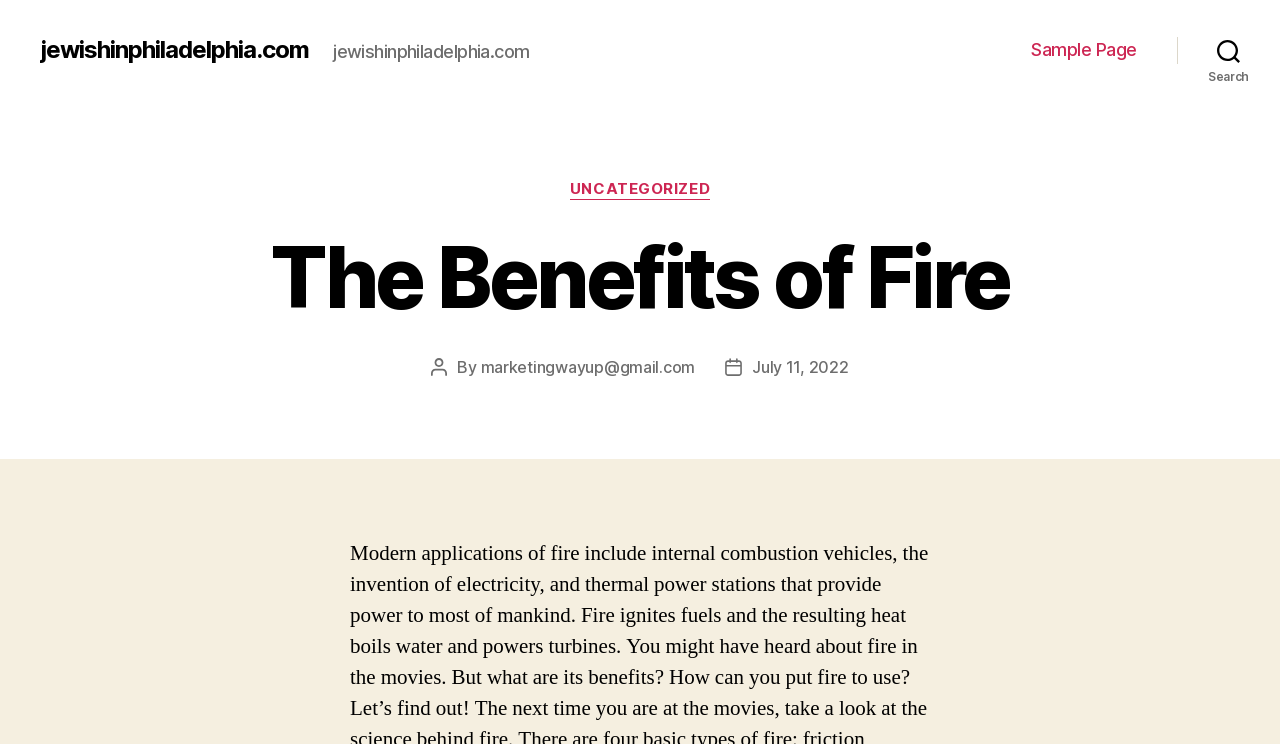Give a short answer to this question using one word or a phrase:
What is the author of the post?

marketingwayup@gmail.com